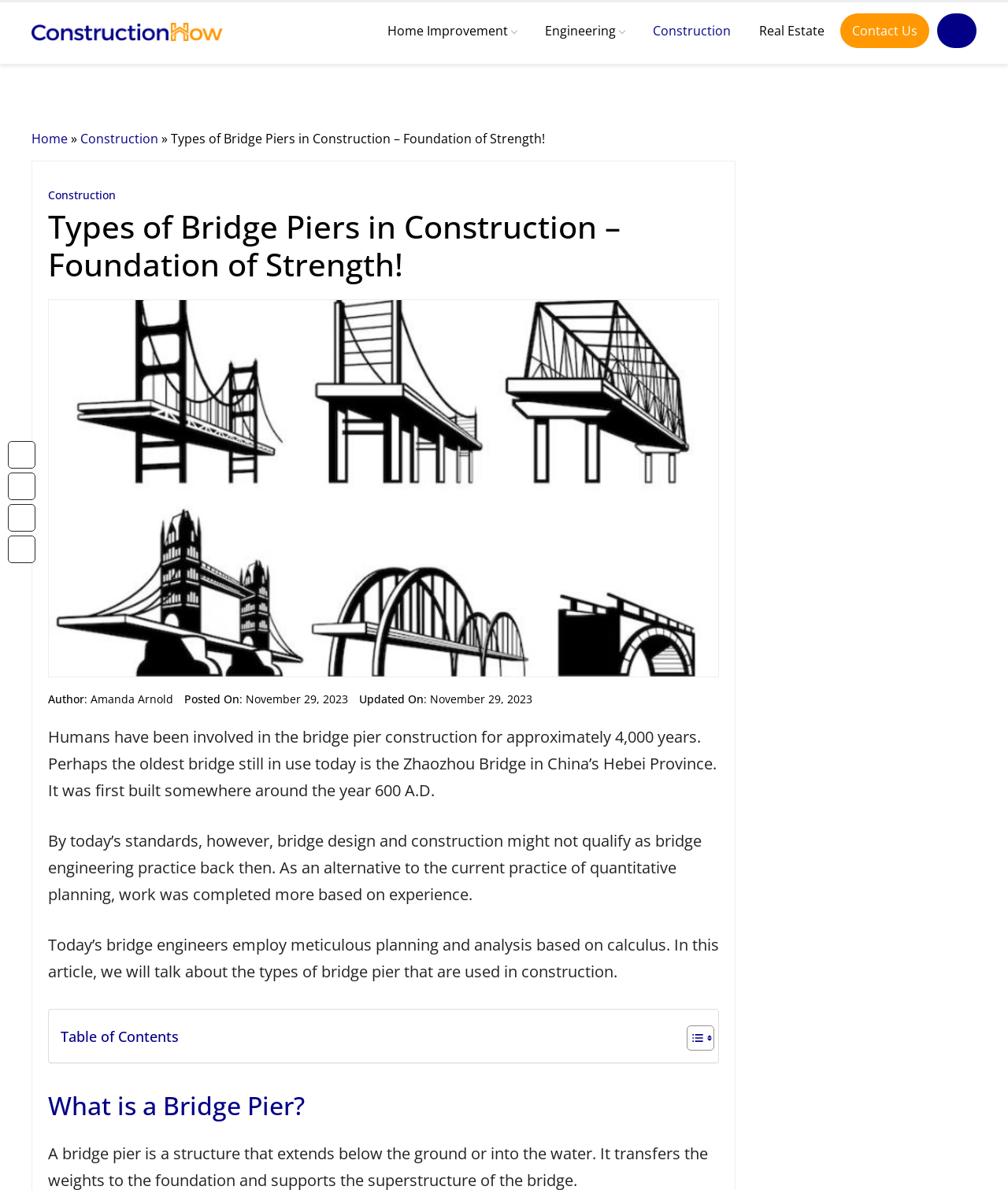Please determine the bounding box coordinates of the area that needs to be clicked to complete this task: 'View 'Construction' page'. The coordinates must be four float numbers between 0 and 1, formatted as [left, top, right, bottom].

[0.635, 0.011, 0.738, 0.04]